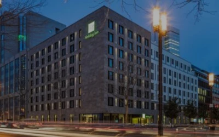What is reflected in the large windows of the hotel?
Answer briefly with a single word or phrase based on the image.

Evening sky